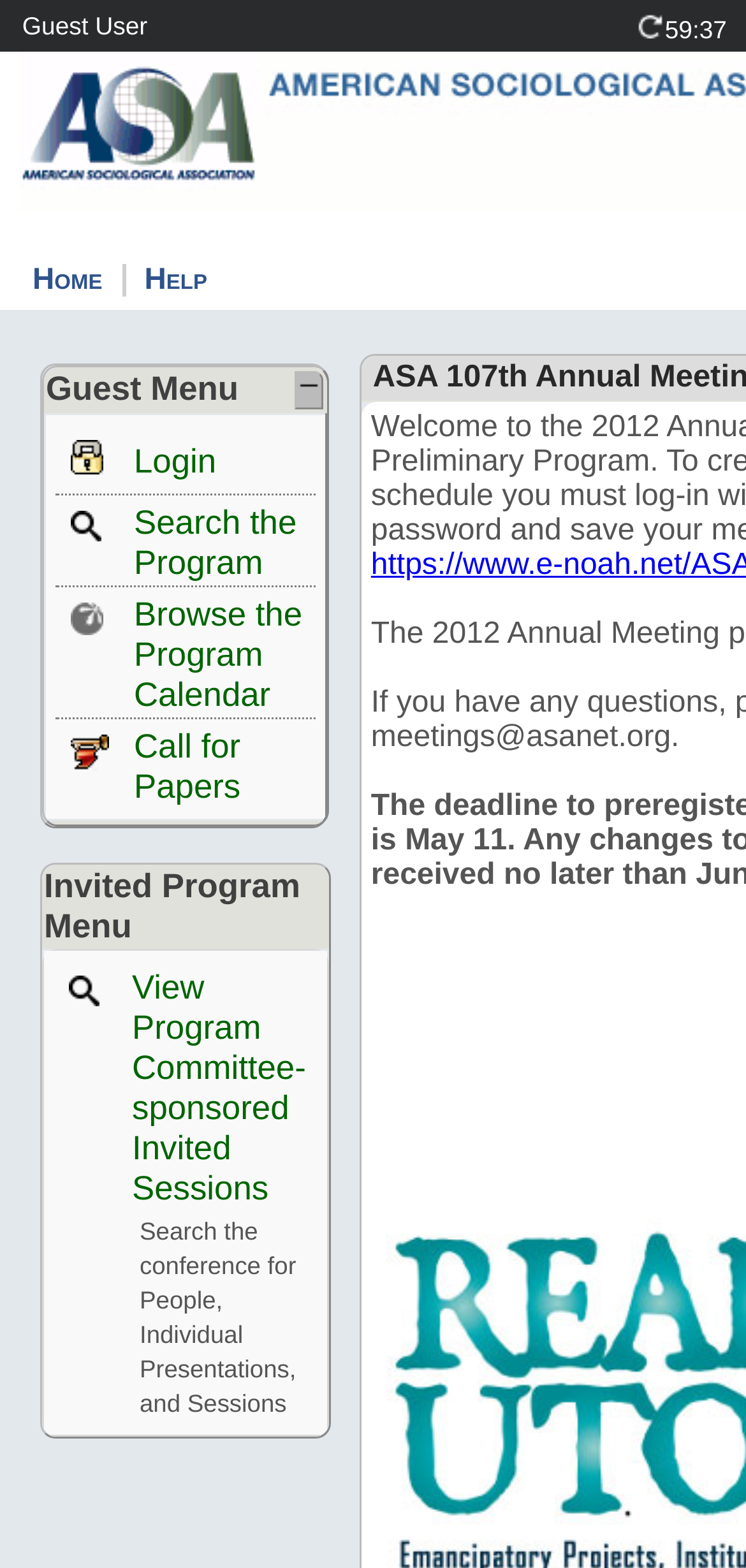Provide the bounding box coordinates of the HTML element this sentence describes: "Login".

[0.179, 0.282, 0.29, 0.306]